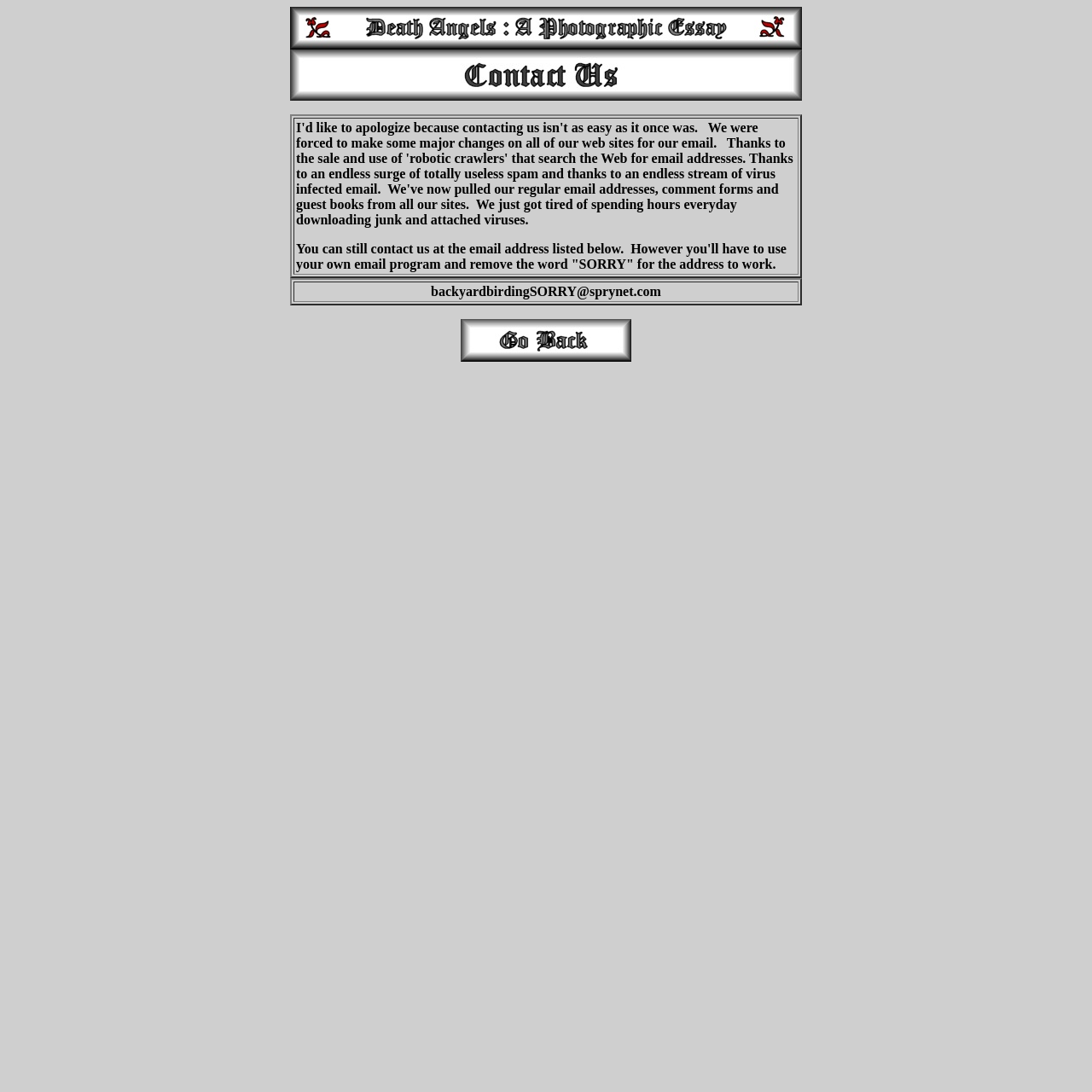How can I contact the website owner?
Craft a detailed and extensive response to the question.

To contact the website owner, you need to use your own email program and send an email to the address listed on the website, but you need to remove the word 'SORRY' from the address for it to work.